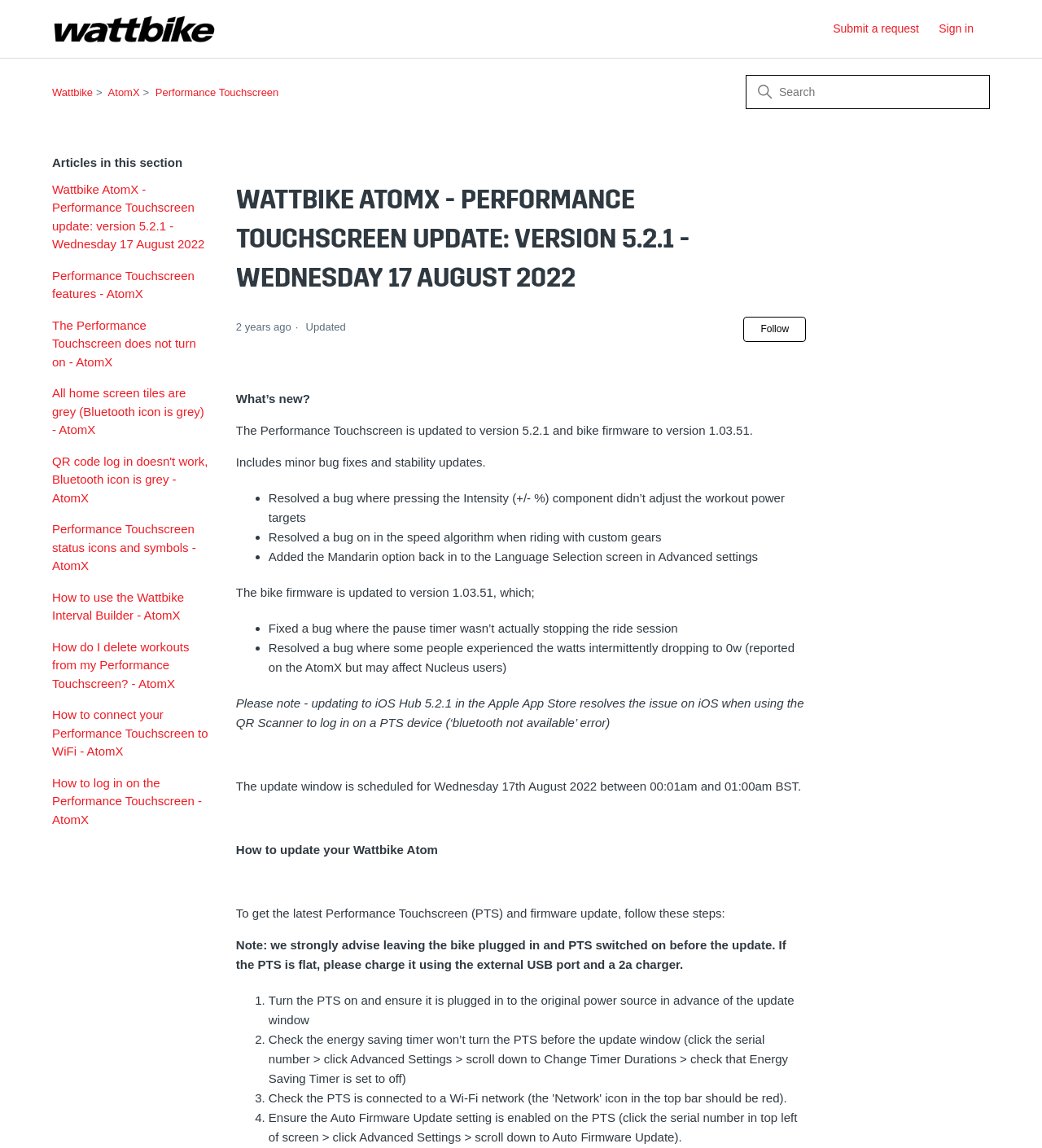Please locate the bounding box coordinates of the element that should be clicked to achieve the given instruction: "Sign in".

[0.901, 0.018, 0.95, 0.033]